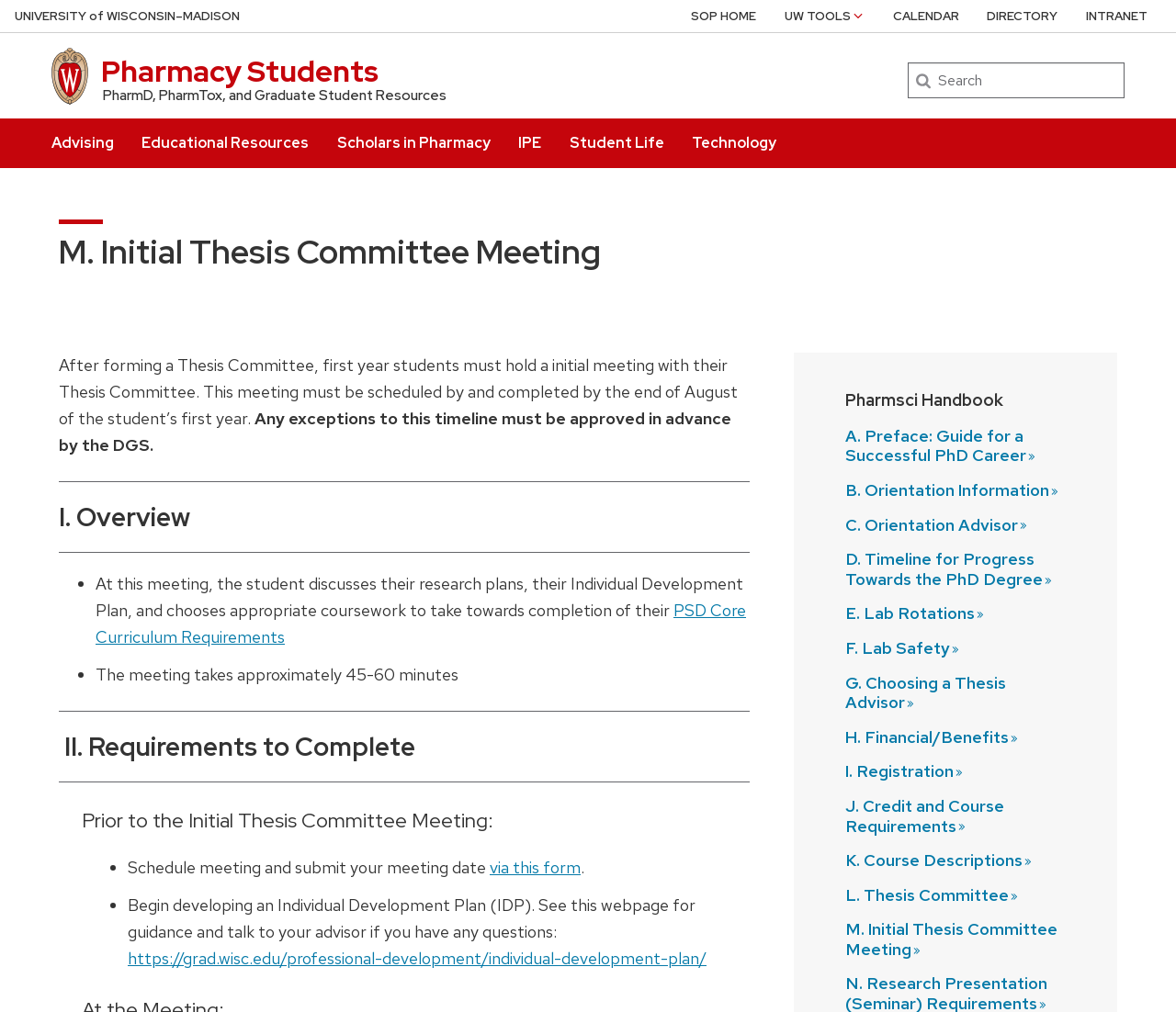Please identify the coordinates of the bounding box that should be clicked to fulfill this instruction: "Go to Pharmacy Students page".

[0.086, 0.051, 0.322, 0.09]